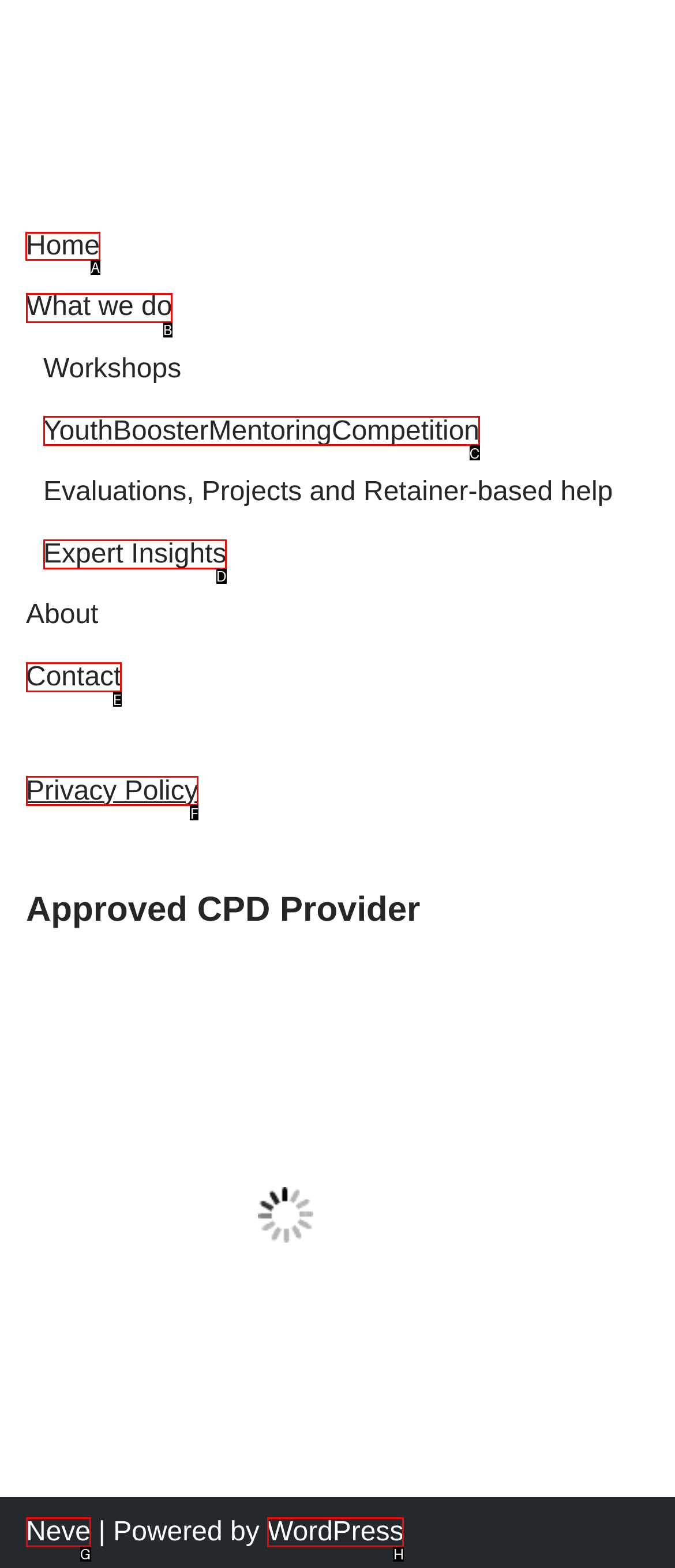Select the appropriate HTML element to click on to finish the task: go to home page.
Answer with the letter corresponding to the selected option.

A